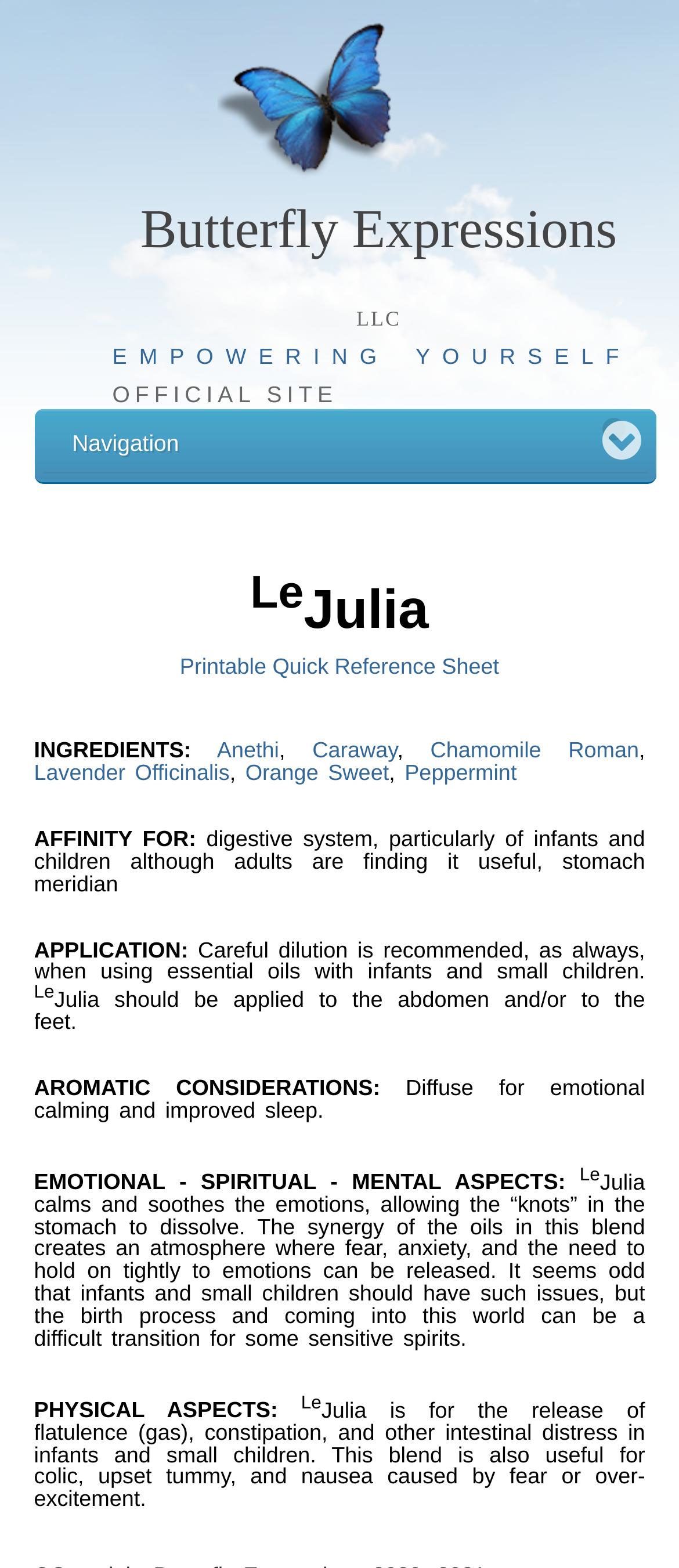What is the purpose of Julia blend?
Refer to the screenshot and answer in one word or phrase.

Emotional calming and improved sleep